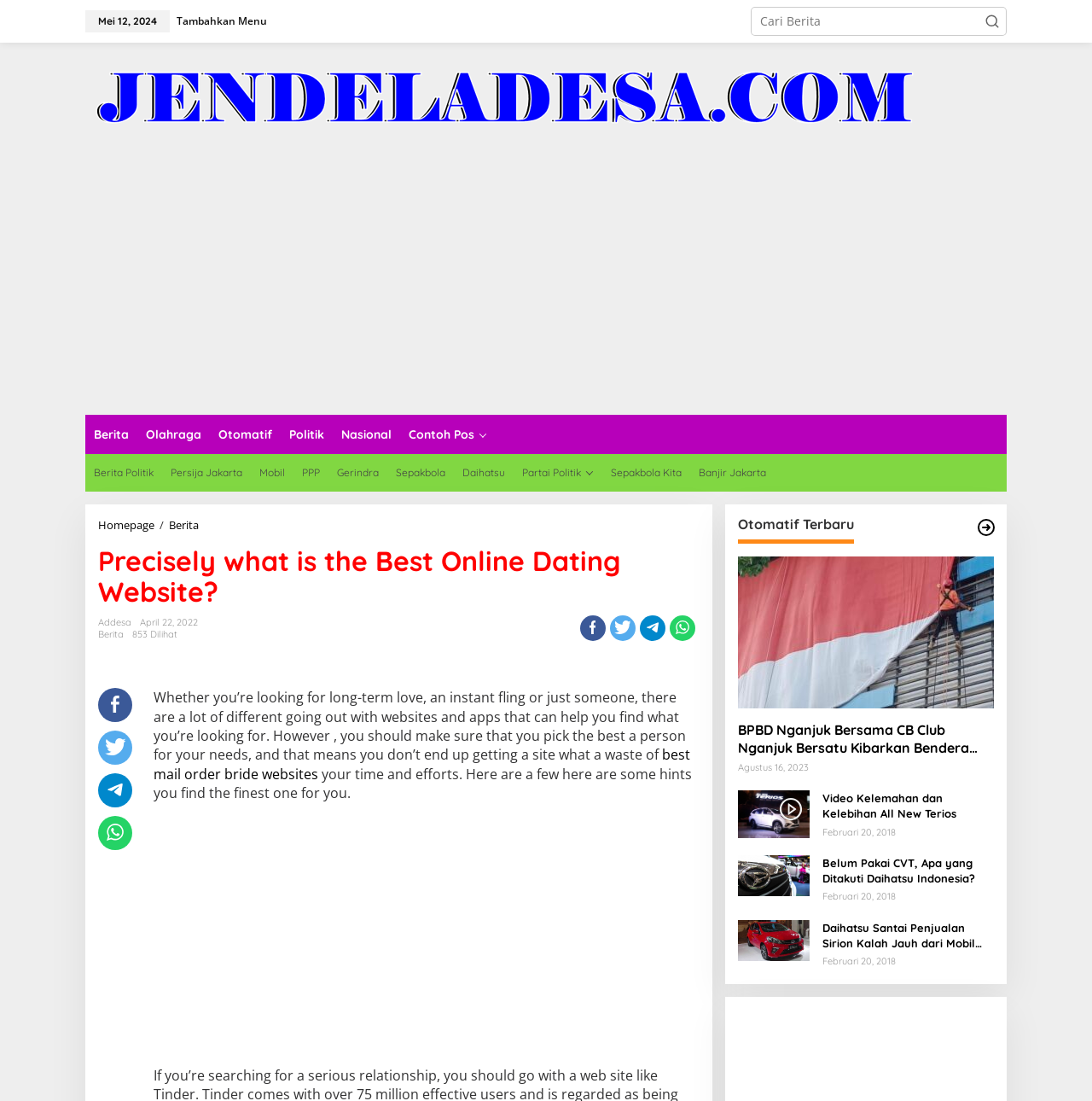Please specify the bounding box coordinates of the clickable region necessary for completing the following instruction: "Click on the 'Otomatif' link". The coordinates must consist of four float numbers between 0 and 1, i.e., [left, top, right, bottom].

[0.192, 0.377, 0.257, 0.412]